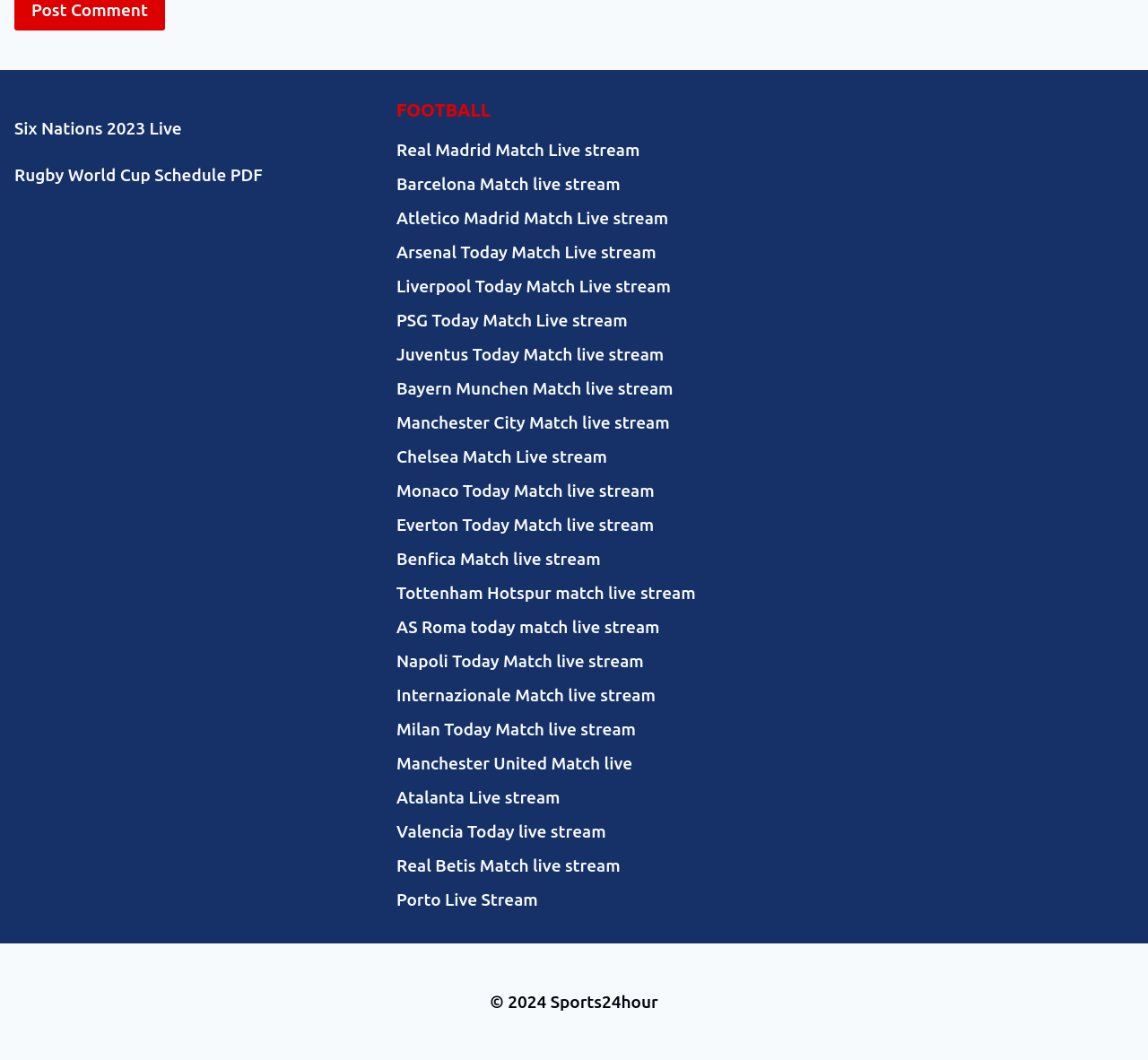Can you look at the image and give a comprehensive answer to the question:
What is the first football team listed?

I looked at the links under the 'FOOTBALL' heading and found that the first link is 'Real Madrid Match Live stream', so the first football team listed is Real Madrid.